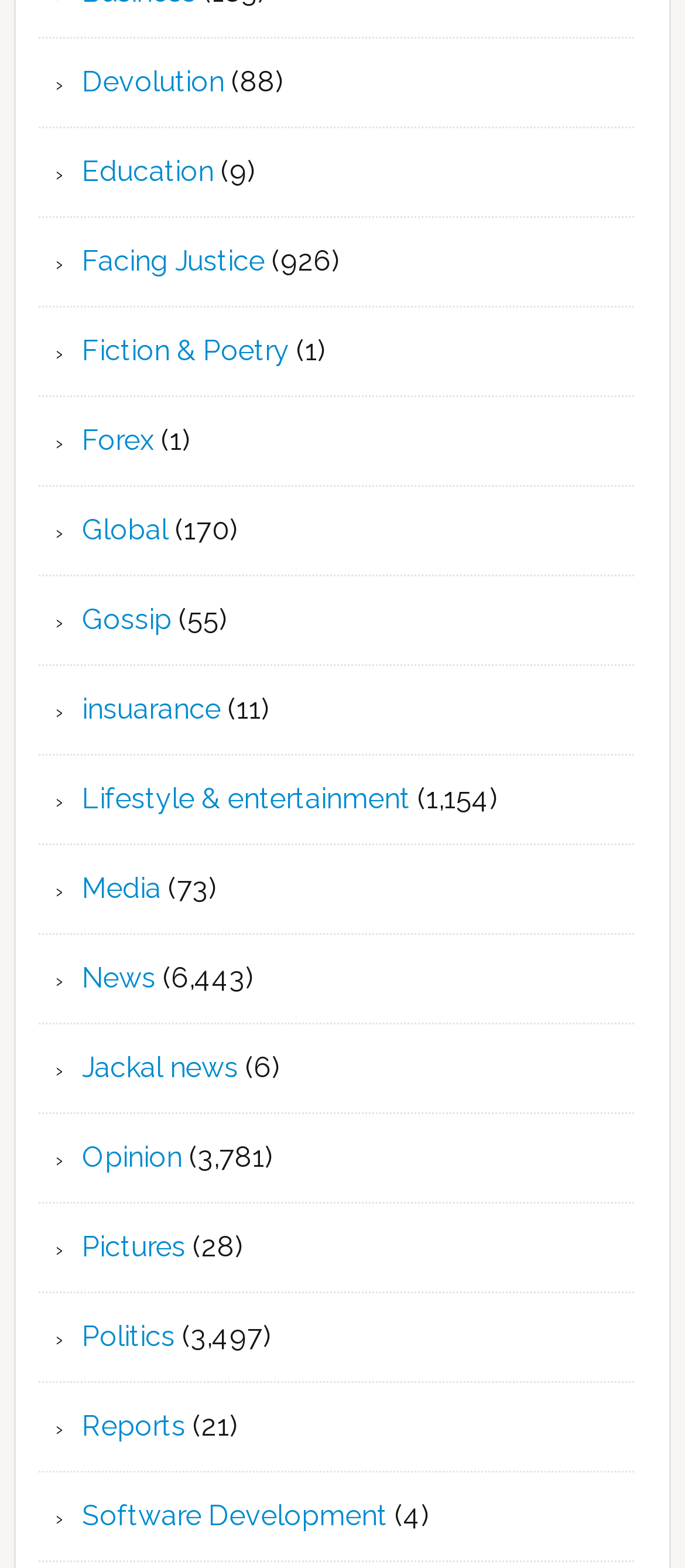Determine the bounding box coordinates of the clickable region to execute the instruction: "Search for products". The coordinates should be four float numbers between 0 and 1, denoted as [left, top, right, bottom].

None